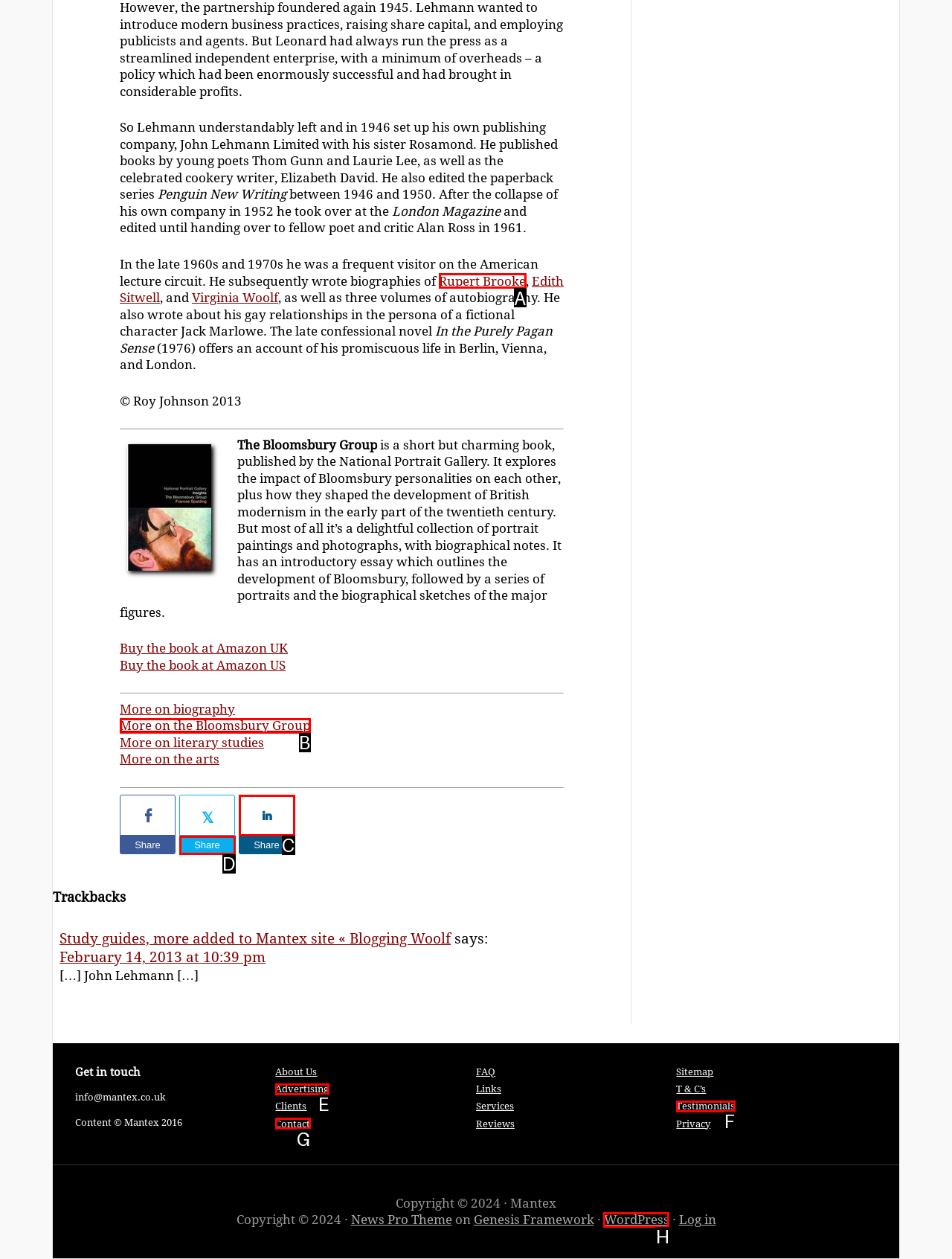Which lettered UI element aligns with this description: parent_node: Share
Provide your answer using the letter from the available choices.

C